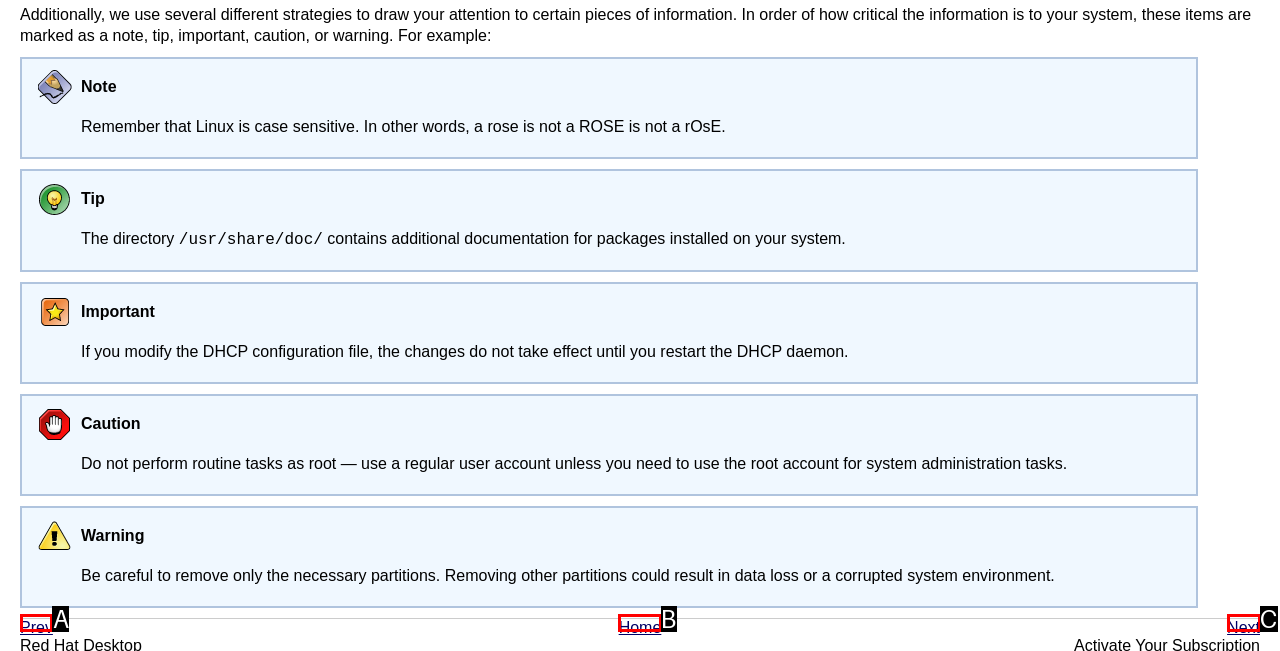From the description: Home, identify the option that best matches and reply with the letter of that option directly.

B